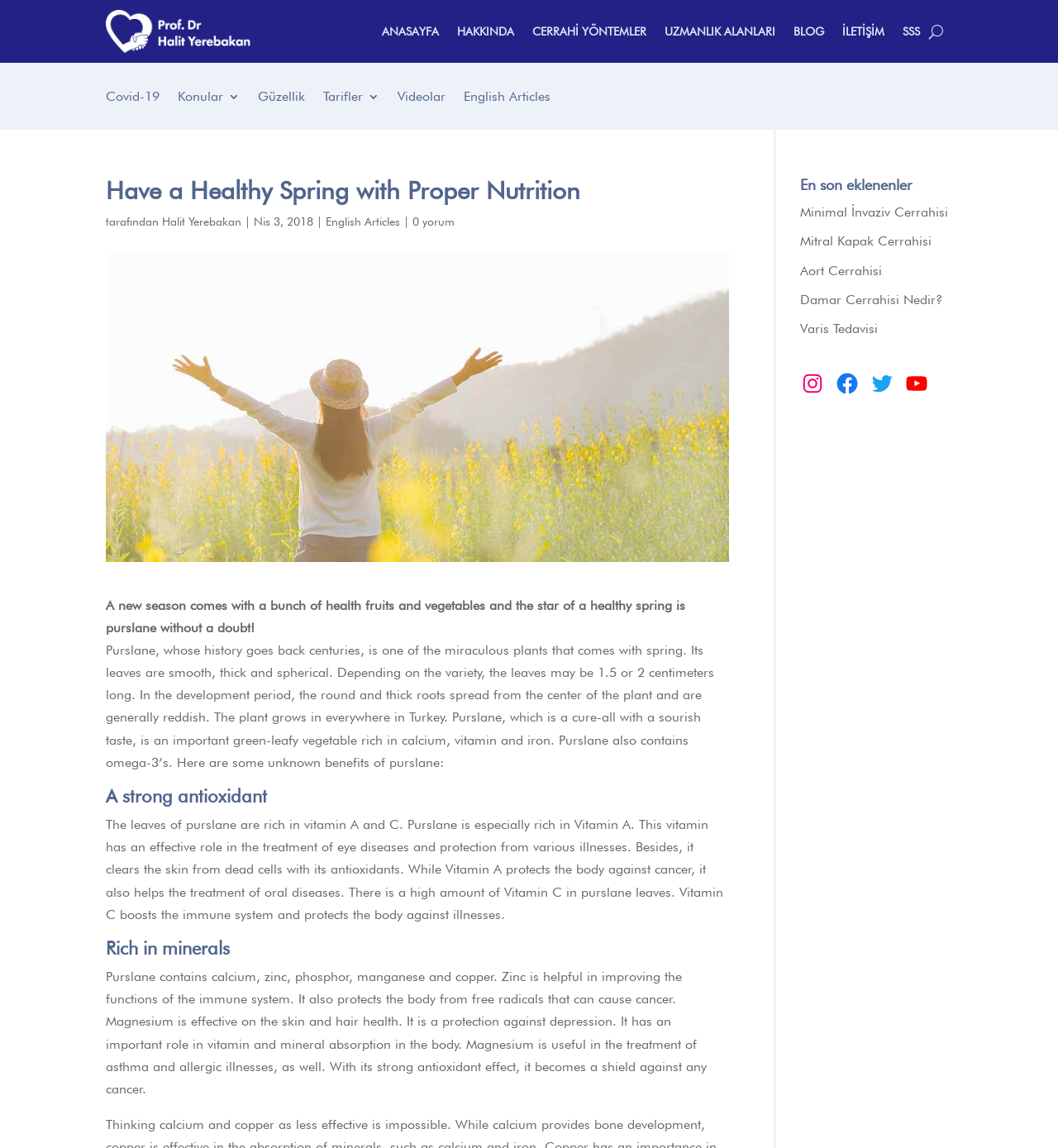Please identify the bounding box coordinates for the region that you need to click to follow this instruction: "Click on the 'ANASAYFA' link".

[0.361, 0.0, 0.415, 0.055]